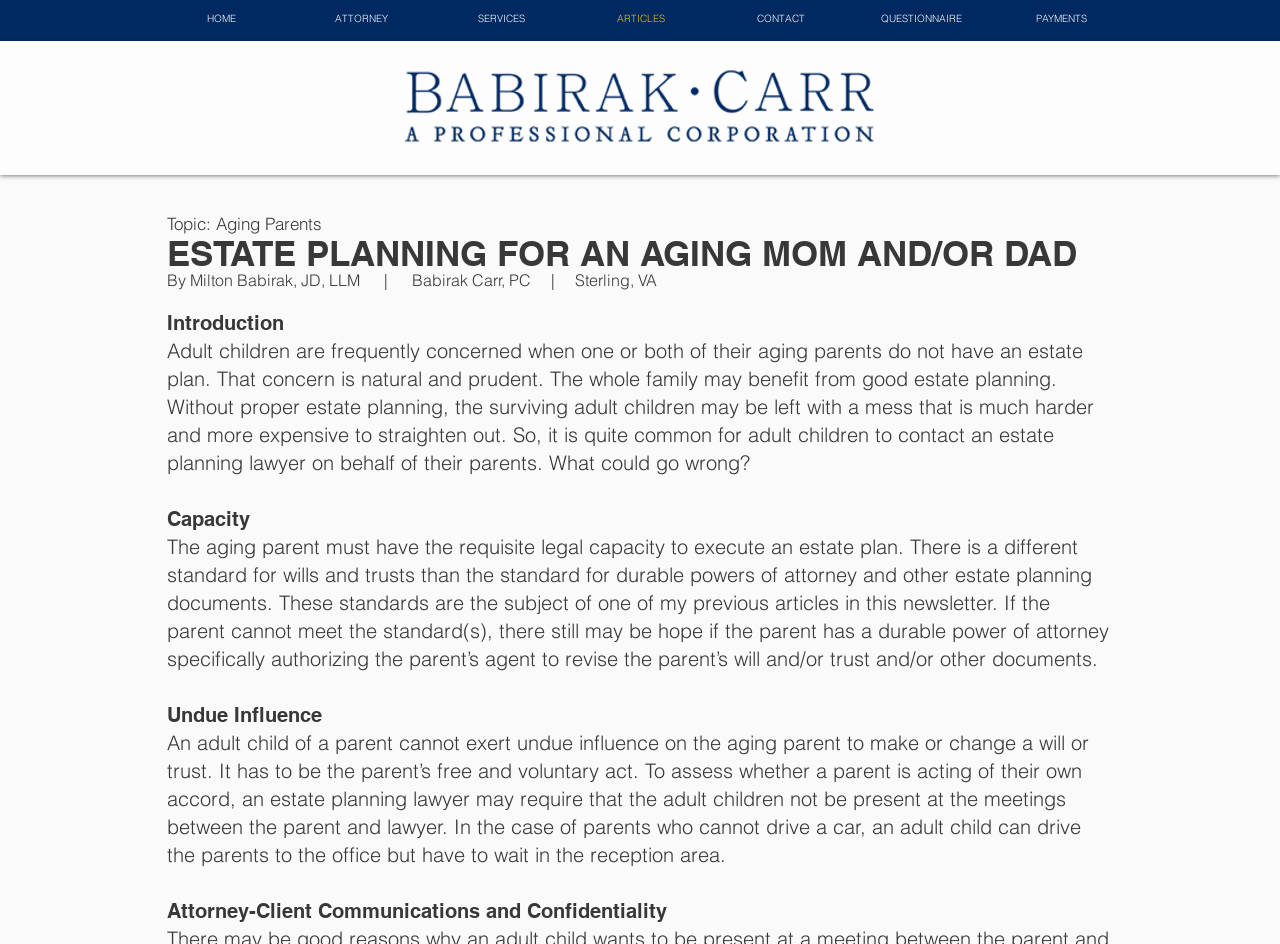Please answer the following question as detailed as possible based on the image: 
What is the topic of this webpage?

Based on the static text 'Topic: Aging Parents' at the top of the webpage, it is clear that the topic of this webpage is related to aging parents.